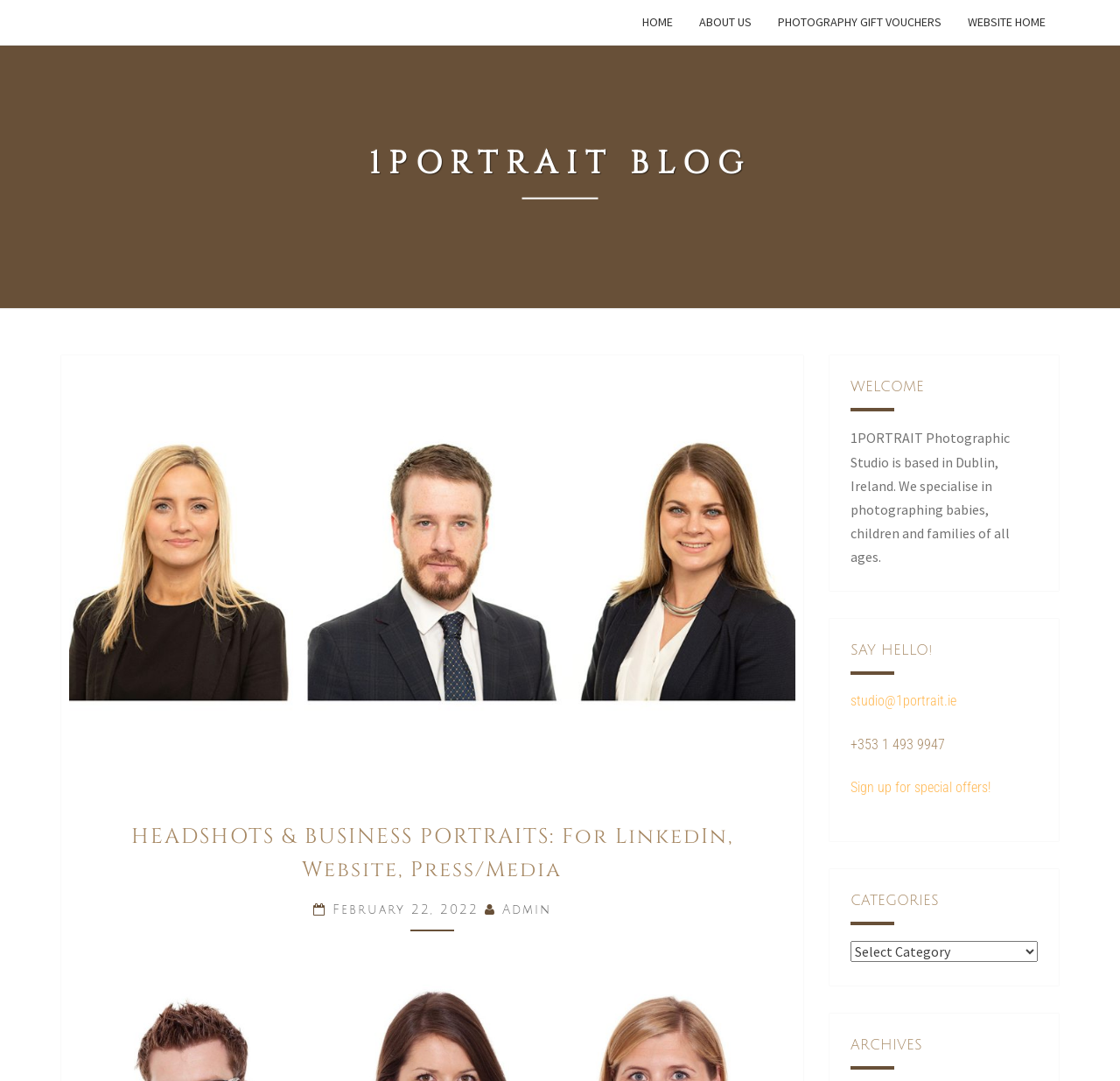Show the bounding box coordinates for the HTML element as described: "About Us".

[0.612, 0.0, 0.683, 0.042]